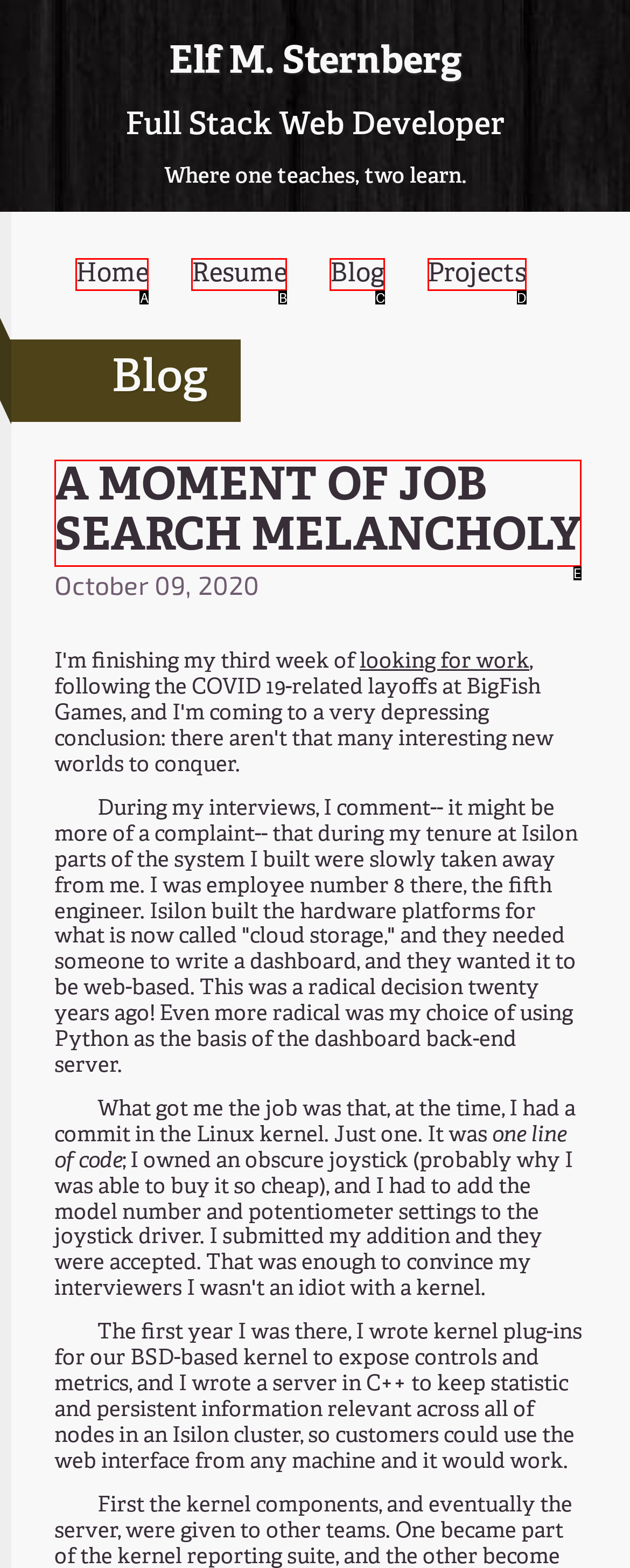Identify the UI element that corresponds to this description: Blog
Respond with the letter of the correct option.

C